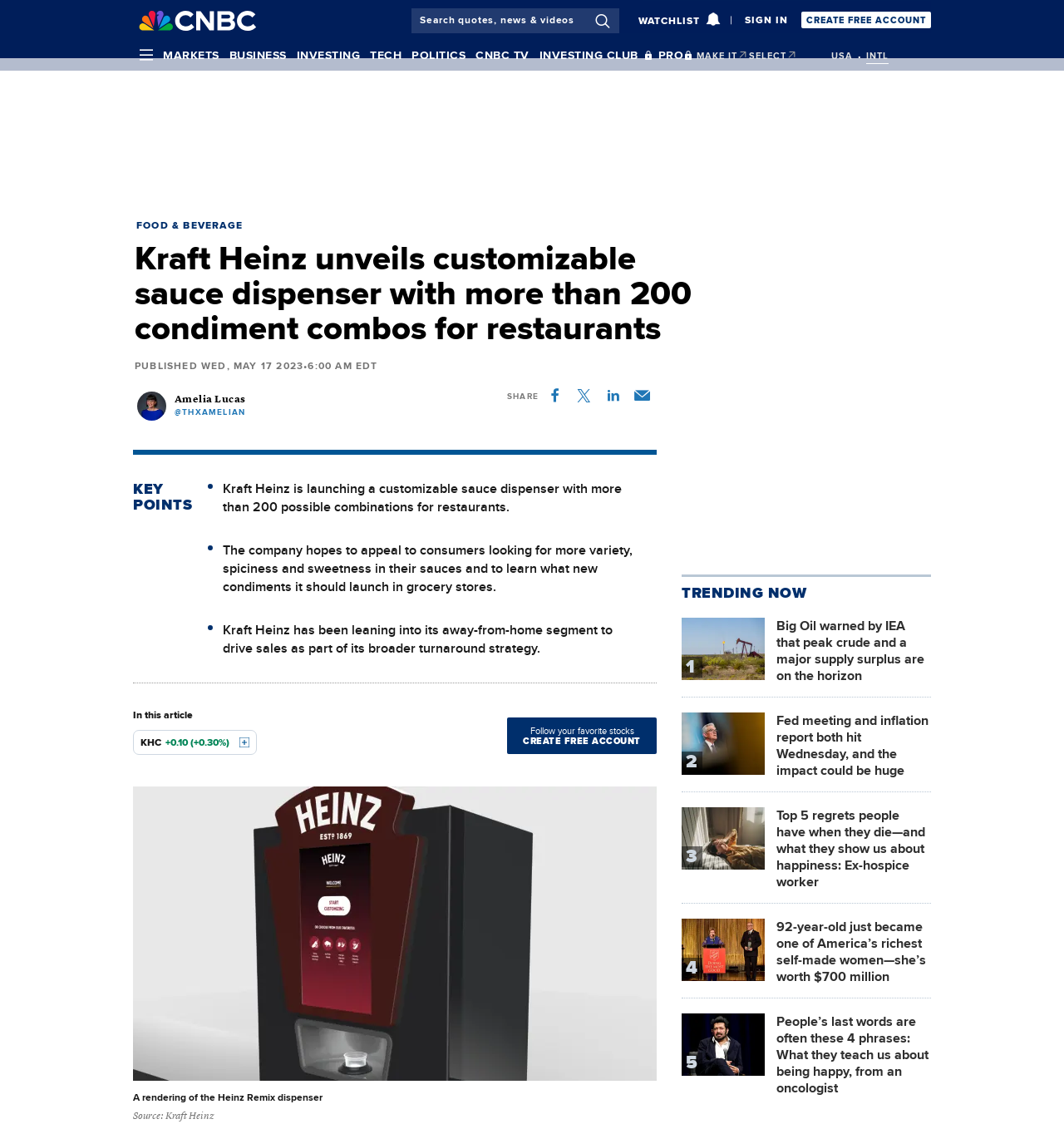Provide a thorough summary of the webpage.

This webpage appears to be a news article from CNBC, with a focus on Kraft Heinz's new customizable sauce dispenser for restaurants. At the top of the page, there is a logo and a navigation menu with several links to different sections of the website, including Markets, Business, Investing, and more.

Below the navigation menu, there is a header section with a title that reads "Kraft Heinz unveils customizable sauce dispenser with more than 200 condiment combos for restaurants." This section also includes a timestamp indicating when the article was published, as well as links to share the article on social media.

The main content of the article is divided into several sections. The first section includes a thumbnail image and a brief summary of the article, written by Amelia Lucas. The summary mentions that Kraft Heinz is launching a customizable sauce dispenser with over 200 possible combinations for restaurants, and that the company hopes to appeal to consumers looking for more variety in their sauces.

Below the summary, there is a section with key points from the article, including the launch of the dispenser and the company's hopes to learn what new condiments to launch in grocery stores. This section is followed by a longer article with more details about the dispenser and Kraft Heinz's strategy.

On the right side of the page, there is a section with a quote for Kraft Heinz Co, including the current stock price and a button to add the stock to a watchlist. Below this section, there is a call-to-action button to create a free account and follow favorite stocks.

The page also includes an image of the Heinz Remix dispenser, a rendering that shows a Heinz-branded machine with a touchscreen and a small cup underneath for the customized sauce. The image is accompanied by a caption that reads "A rendering of the Heinz Remix dispenser" and a credit to Kraft Heinz.

Finally, at the bottom of the page, there is a section with trending news articles, with links to other popular stories on the website.